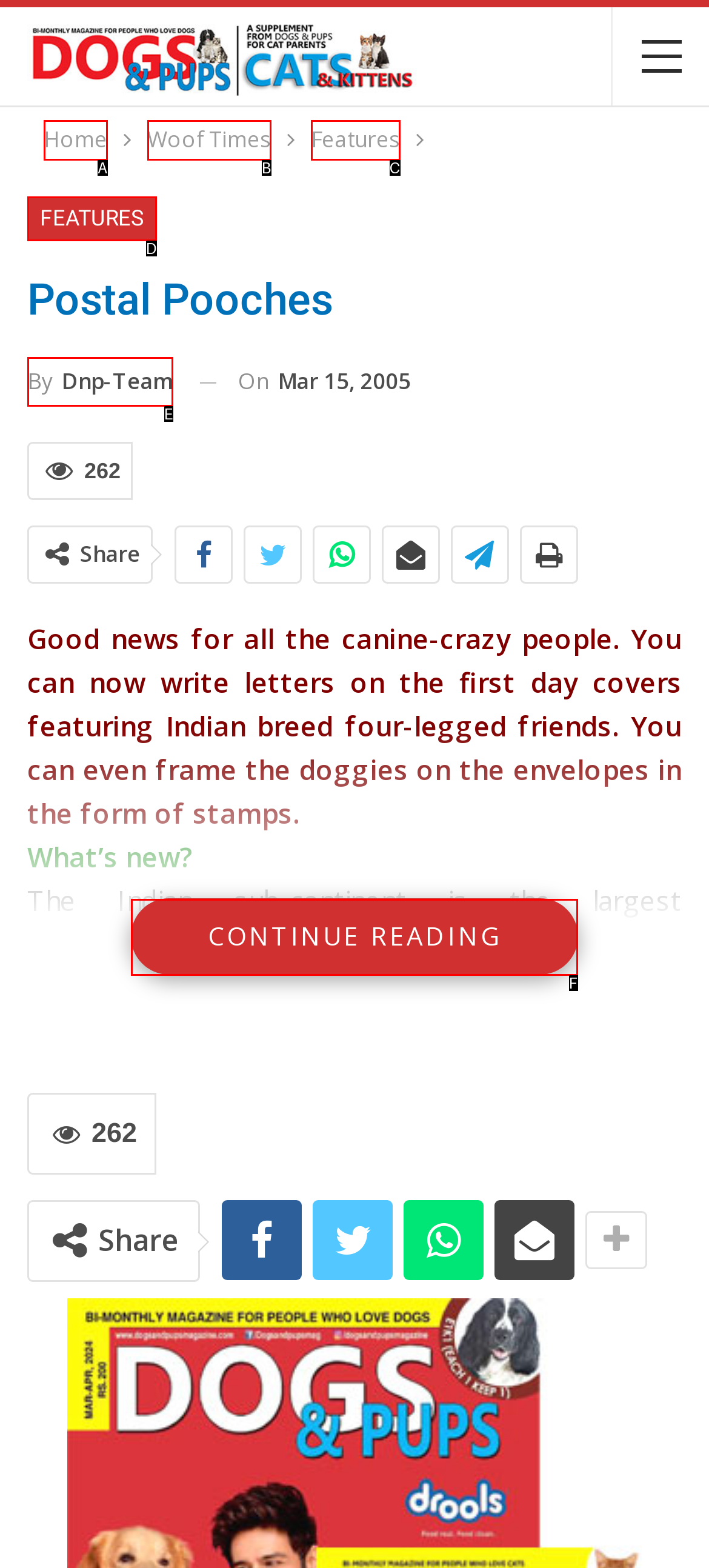Given the element description: By dnp-team, choose the HTML element that aligns with it. Indicate your choice with the corresponding letter.

E